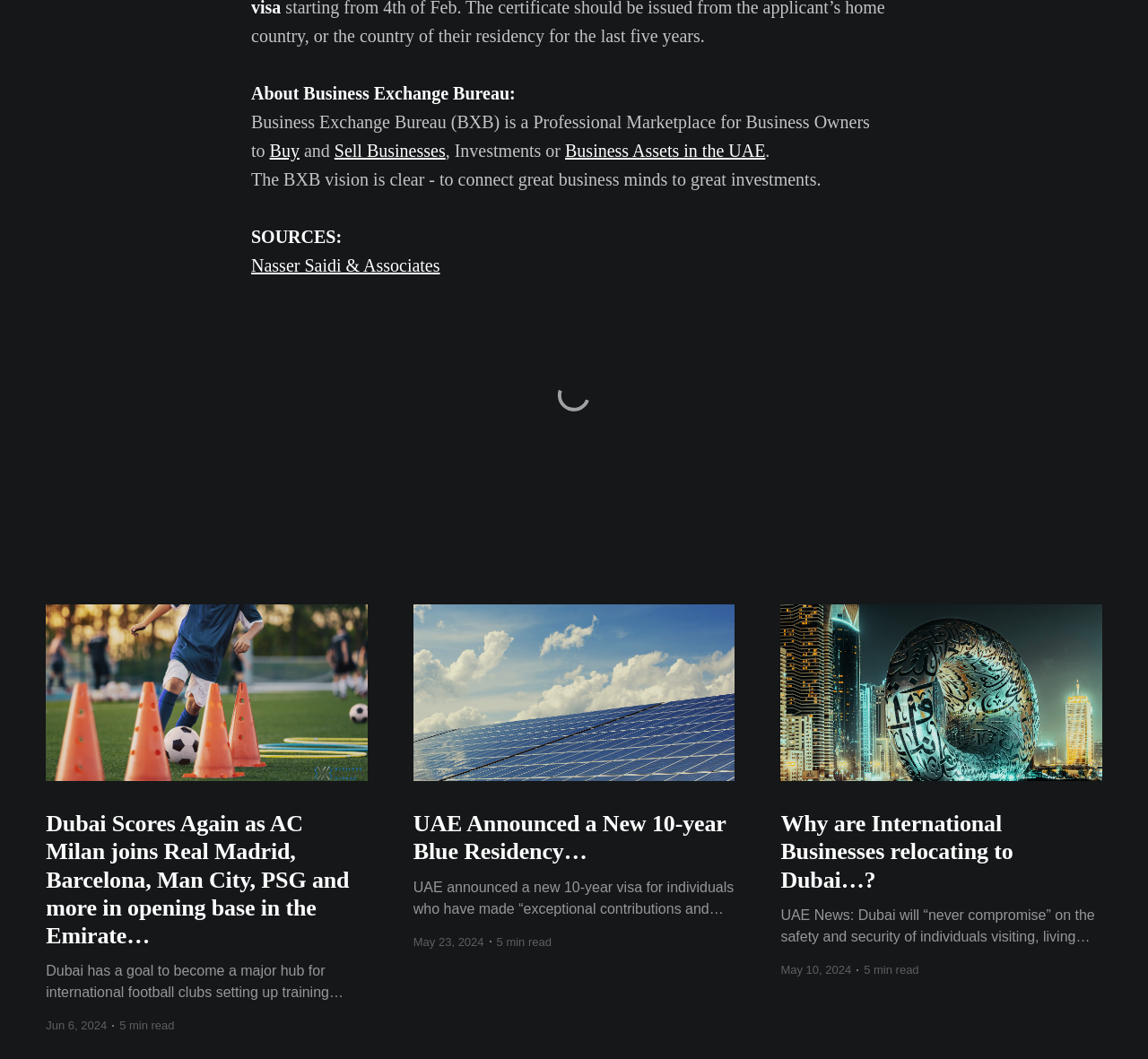Determine the bounding box coordinates for the region that must be clicked to execute the following instruction: "Read the article 'Dubai Scores Again as AC Milan joins Real Madrid, Barcelona, Man City, PSG and more in opening base in the Emirate…'".

[0.04, 0.571, 0.32, 0.738]